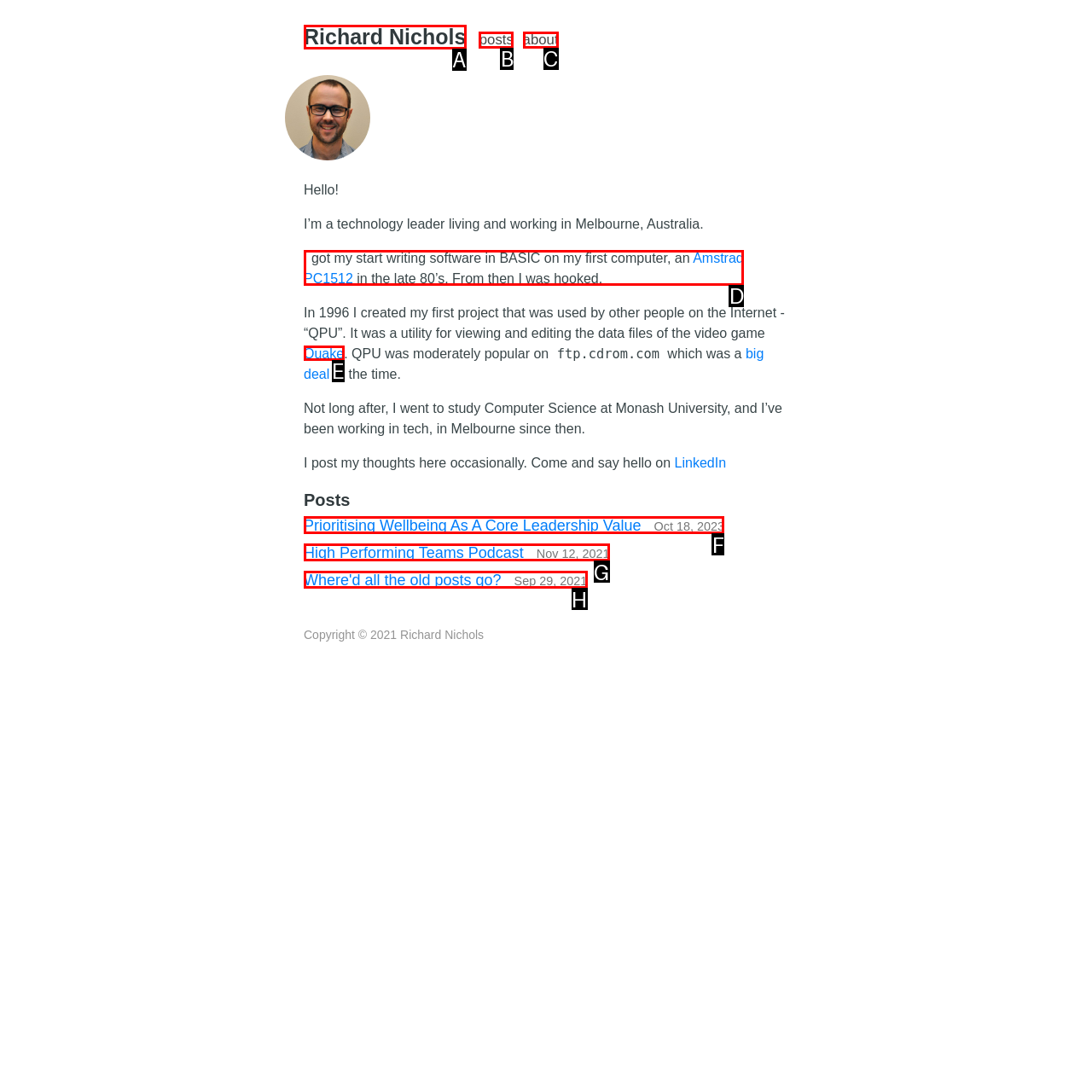Indicate the HTML element to be clicked to accomplish this task: Read the blog Respond using the letter of the correct option.

None